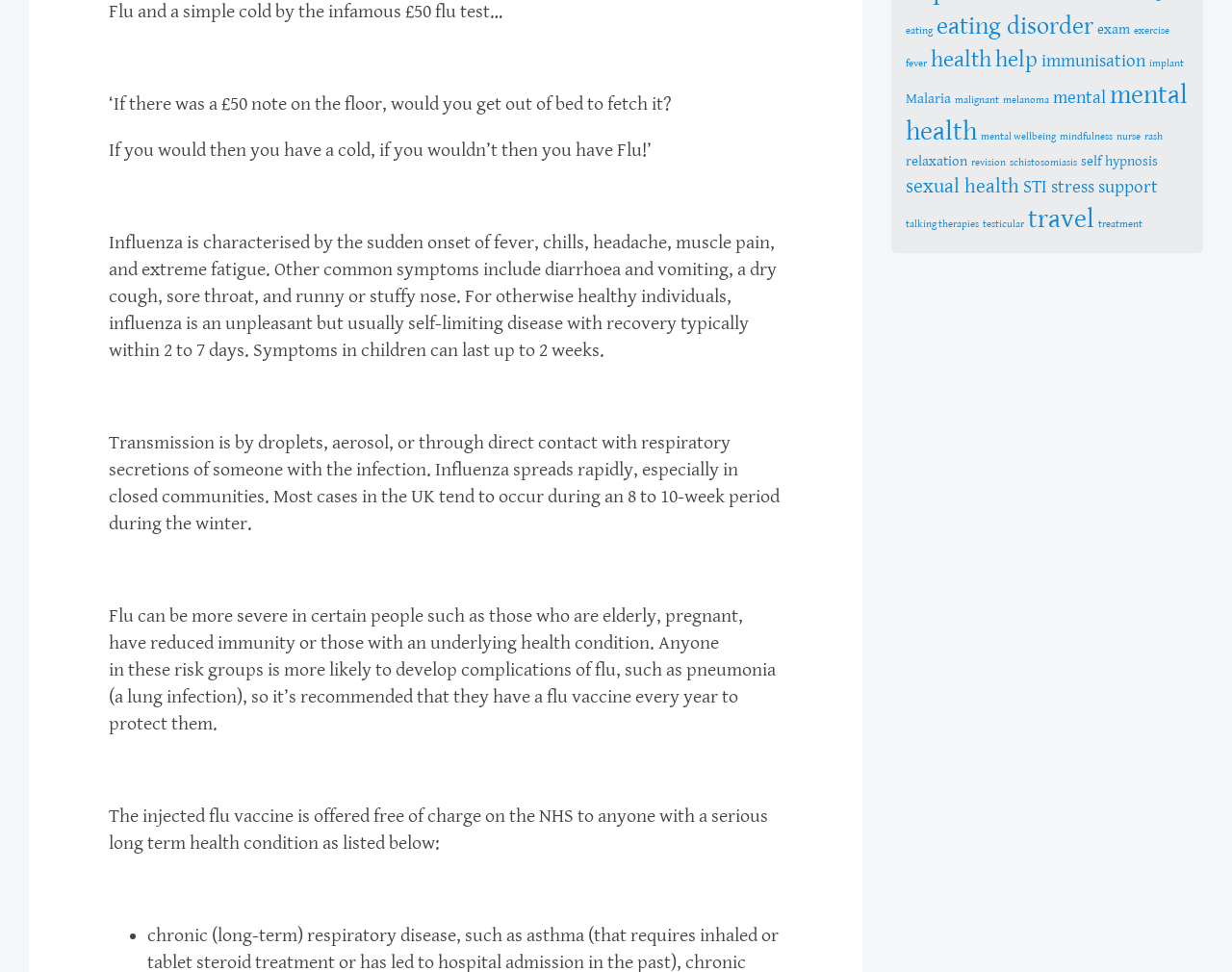Determine the bounding box for the HTML element described here: "melanoma". The coordinates should be given as [left, top, right, bottom] with each number being a float between 0 and 1.

[0.814, 0.097, 0.852, 0.109]